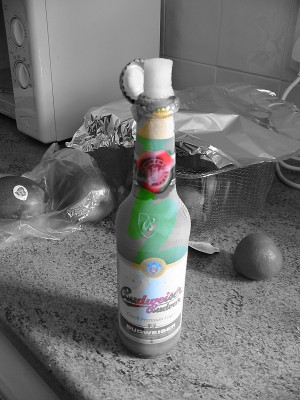Provide a thorough description of the image presented.

The image showcases a bottle of Budweiser beer, prominently positioned on a kitchen countertop. The bottle features a colorful label with distinct graphics, including the Budweiser logo and a visual representation that suggests a festive vibe. Notably, the main subject of the image is rendered in color, while the background and surrounding items are displayed in black and white, enhancing the focus on the bottle itself.

In the background, partially visible items include a few fruits—one appears to be an orange, lying on the countertop, along with what seems to be a foil-wrapped dish and various kitchen appliances. The overall composition conveys a casual, laid-back atmosphere, potentially indicating a gathering or celebration where beverages are enjoyed. The playful coloring of the bottle stands out against the muted tones of the kitchen environment, drawing the viewer's attention to the centerpiece of the scene.